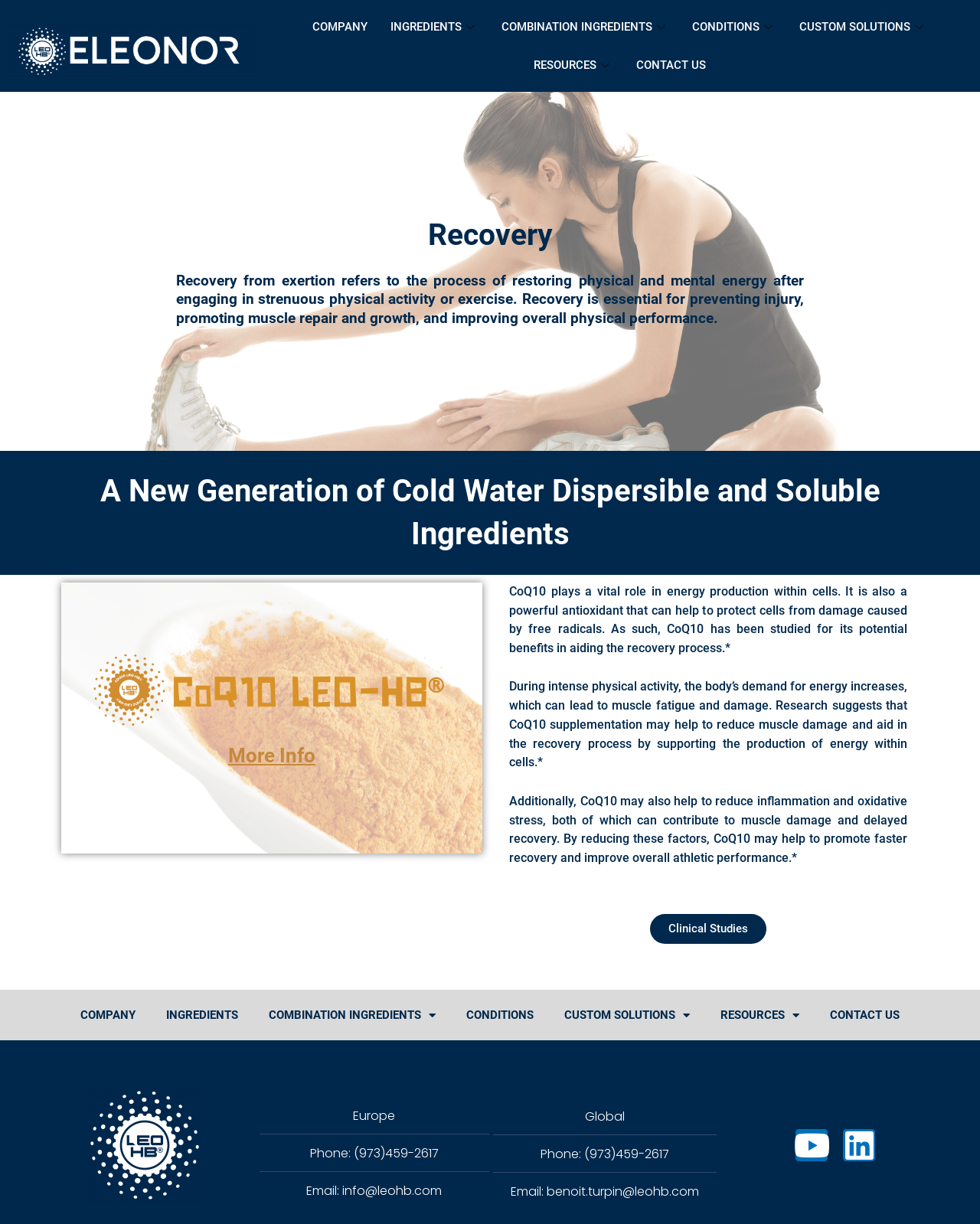What is the process of restoring physical and mental energy after exercise?
Offer a detailed and exhaustive answer to the question.

According to the webpage, recovery refers to the process of restoring physical and mental energy after engaging in strenuous physical activity or exercise. This information is obtained from the StaticText element with the text 'Recovery from exertion refers to the process of restoring physical and mental energy after engaging in strenuous physical activity or exercise.'